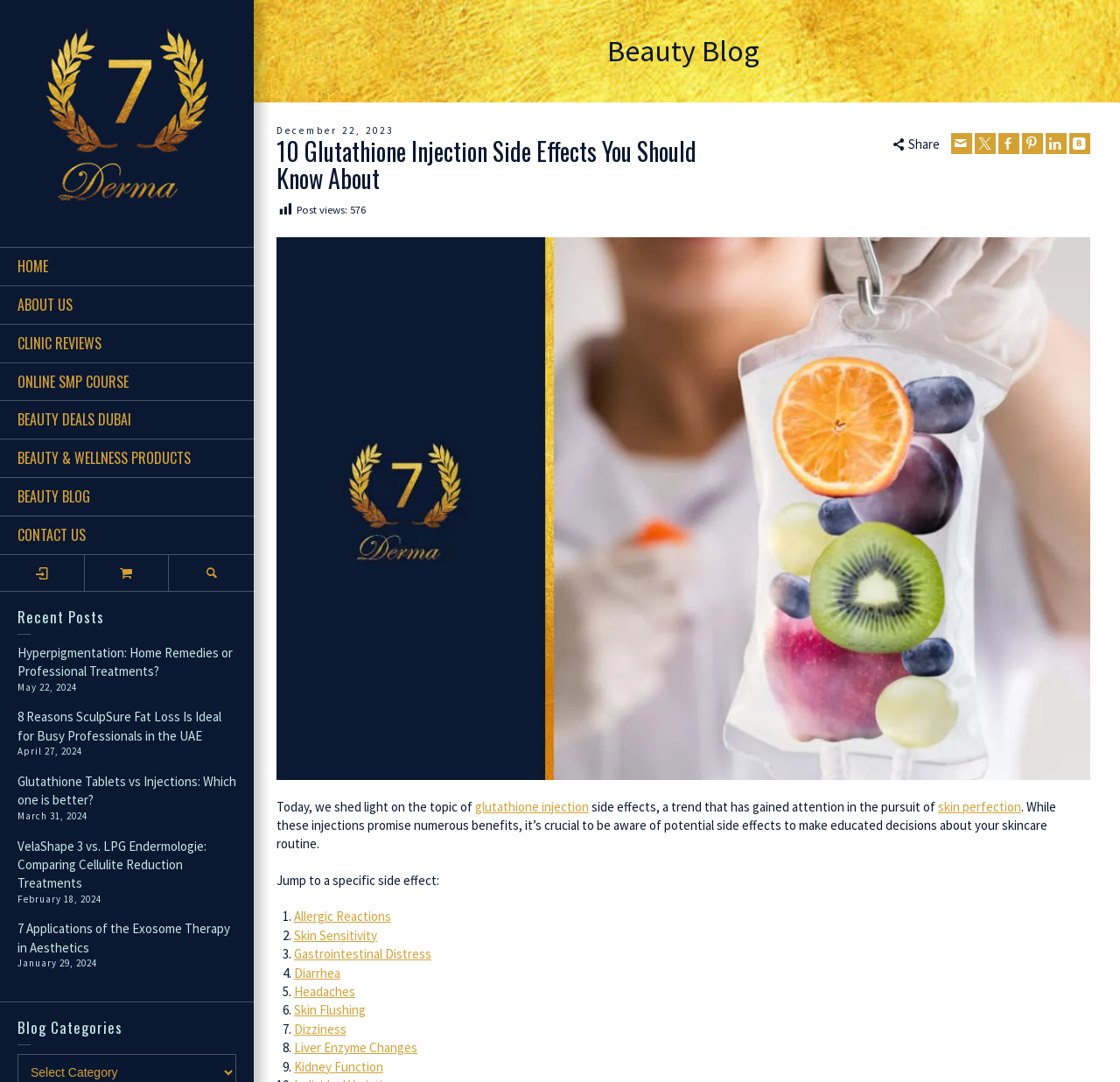What is the name of the clinic?
Using the image as a reference, answer the question in detail.

I found the answer by looking at the top-left corner of the webpage, where the logo and clinic name are usually located. The image and link with the text '7 Derma Center' suggest that this is the name of the clinic.